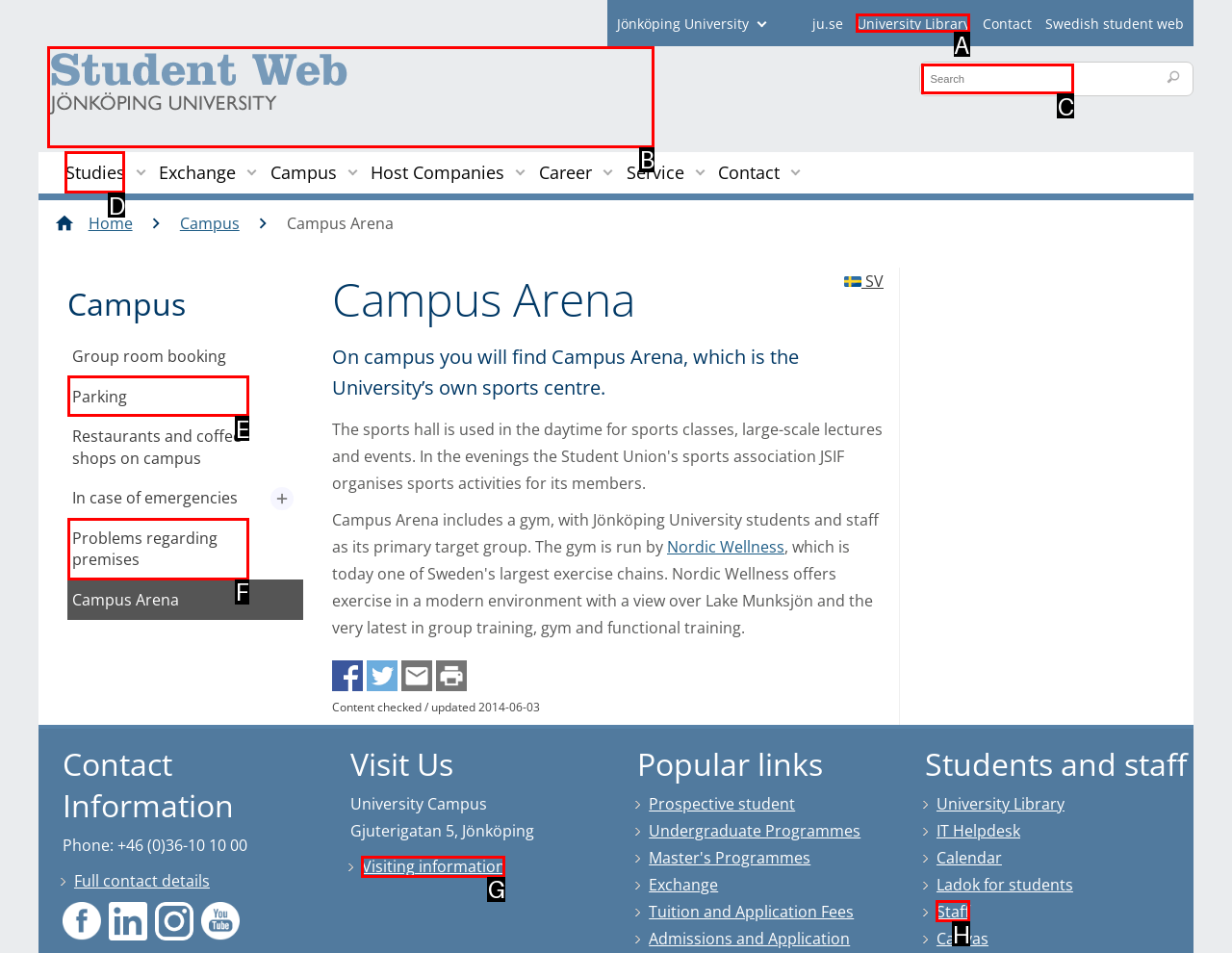Choose the UI element you need to click to carry out the task: Go to University Library.
Respond with the corresponding option's letter.

A